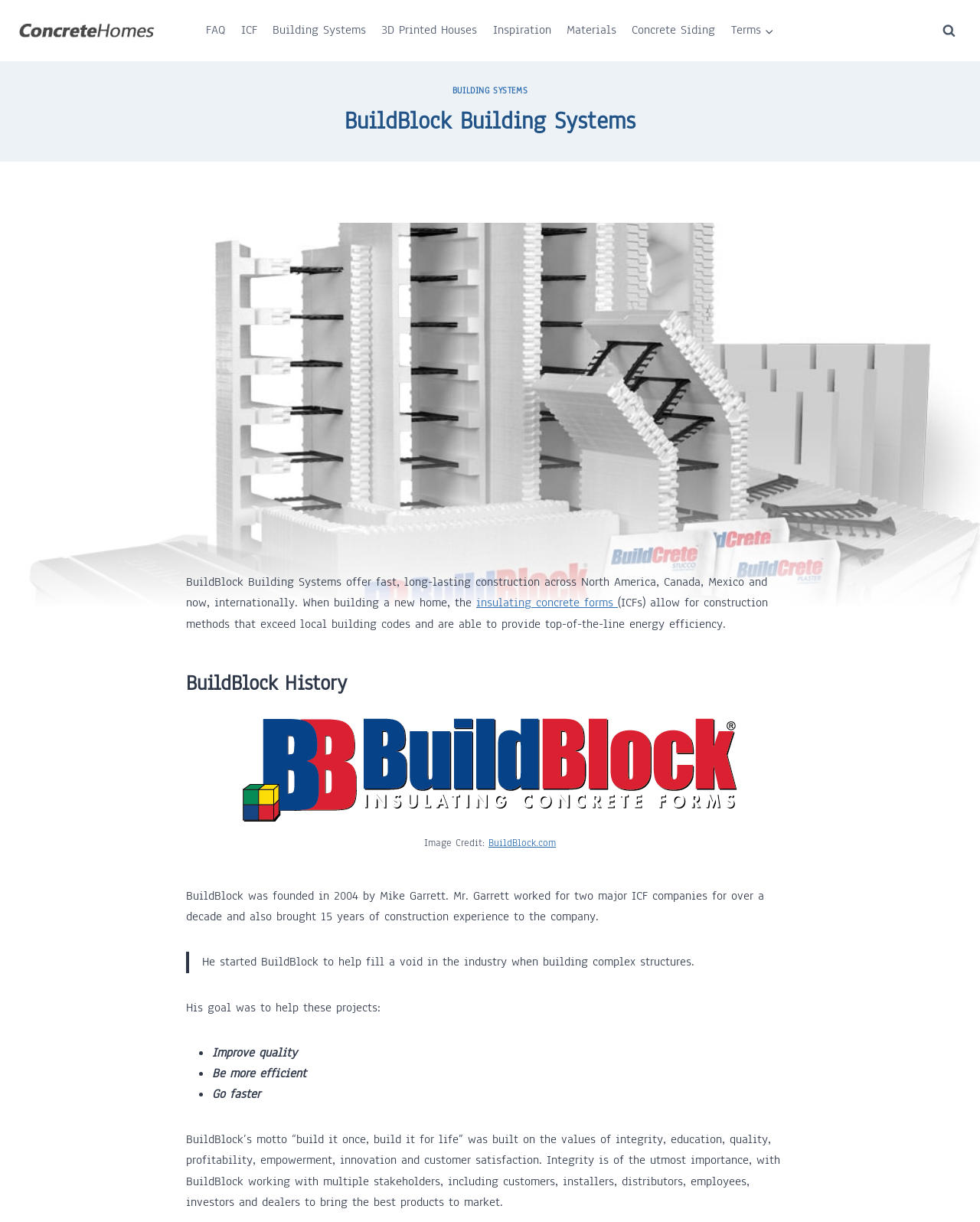Find the bounding box coordinates of the area that needs to be clicked in order to achieve the following instruction: "Click on the FAQ link". The coordinates should be specified as four float numbers between 0 and 1, i.e., [left, top, right, bottom].

[0.202, 0.01, 0.238, 0.04]